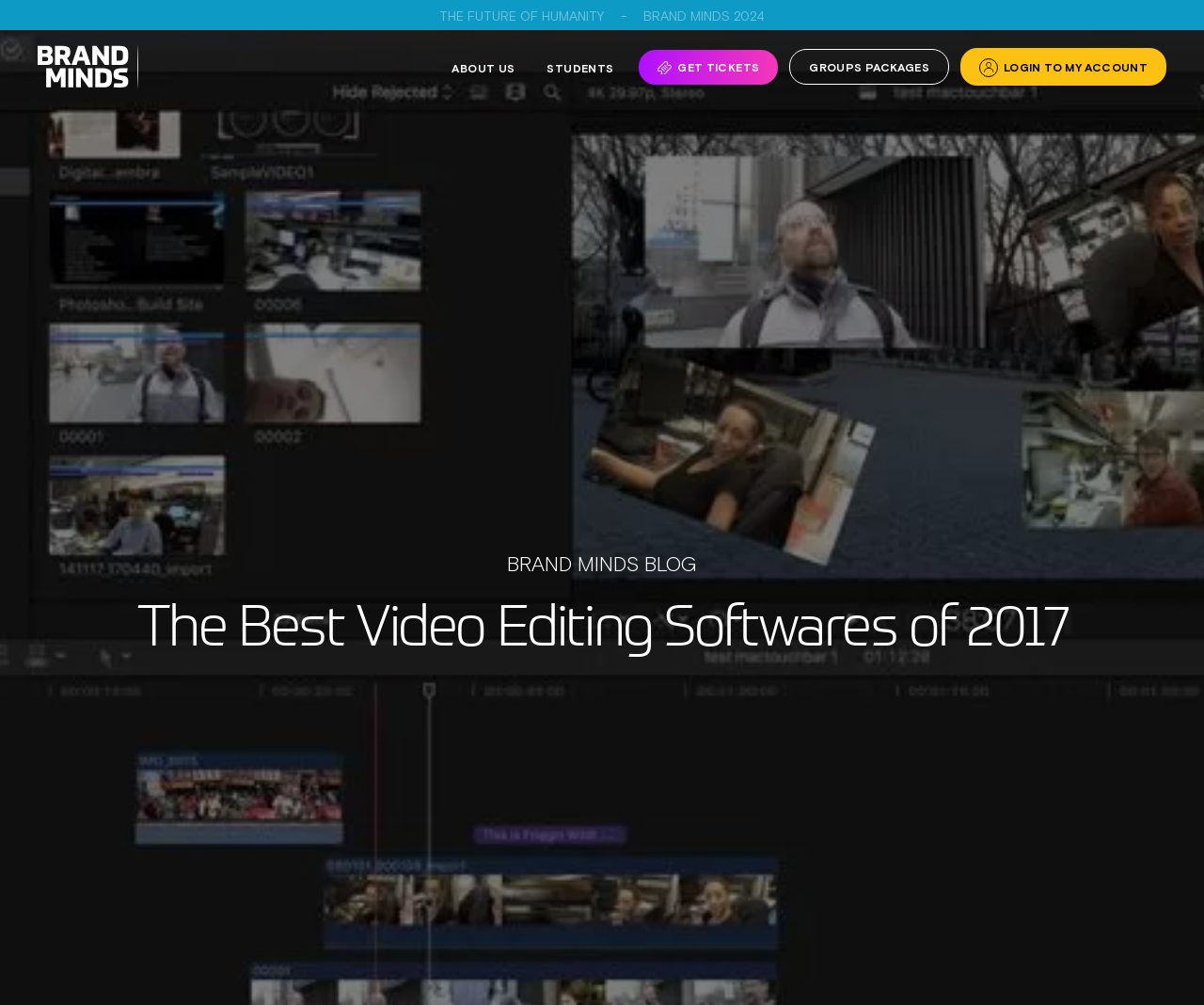What is the purpose of the 'GET TICKETS' button?
Please provide a detailed and comprehensive answer to the question.

The purpose of the 'GET TICKETS' button can be inferred by its text and its position on the webpage, which suggests that it is used to purchase tickets for the event.